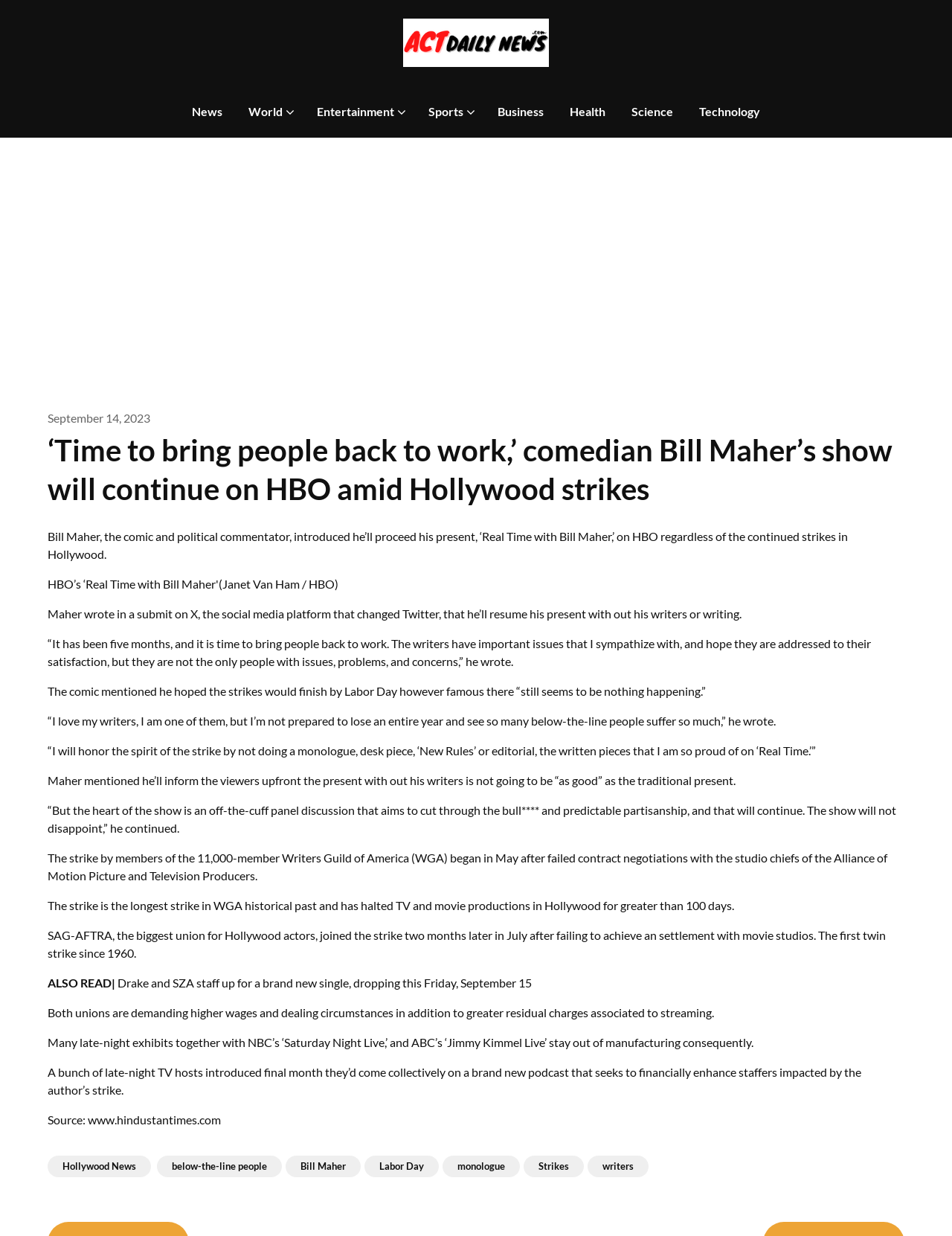Identify and provide the text content of the webpage's primary headline.

‘Time to bring people back to work,’ comedian Bill Maher’s show will continue on HBO amid Hollywood strikes